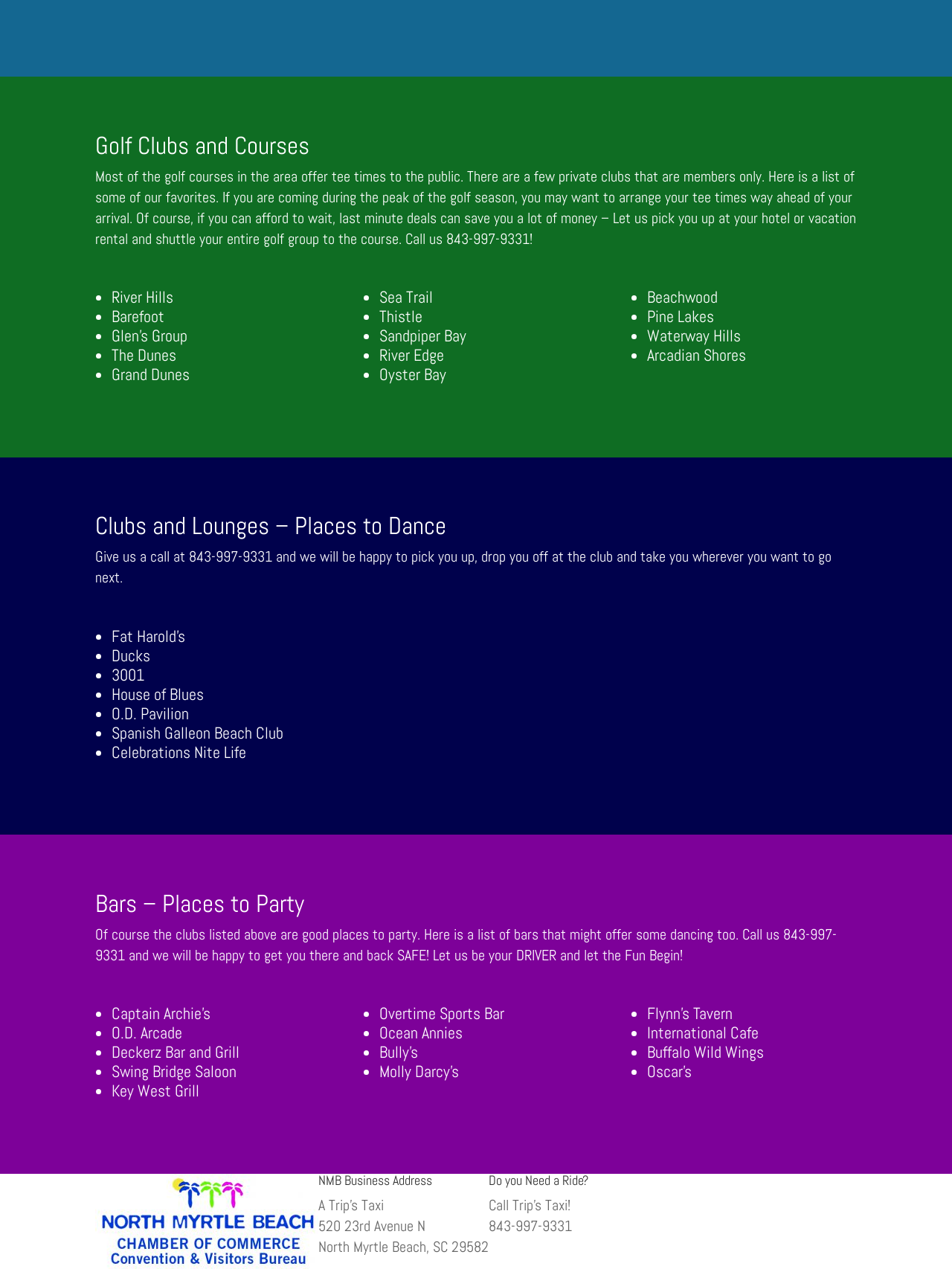Please provide a comprehensive response to the question below by analyzing the image: 
How many golf courses are listed?

I counted the number of links under the 'Golf Clubs and Courses' heading, and there are 16 links listed.